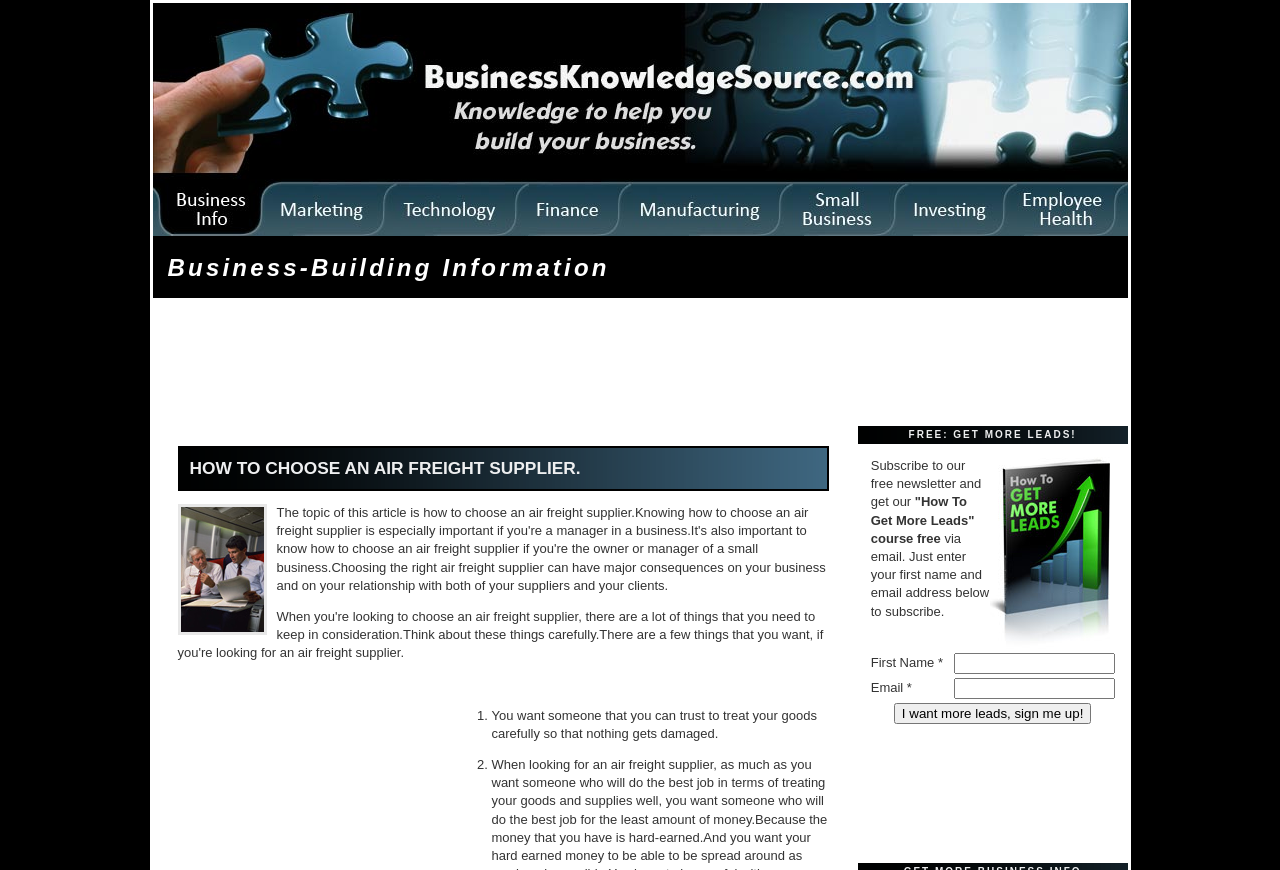Generate the text content of the main heading of the webpage.

HOW TO CHOOSE AN AIR FREIGHT SUPPLIER.